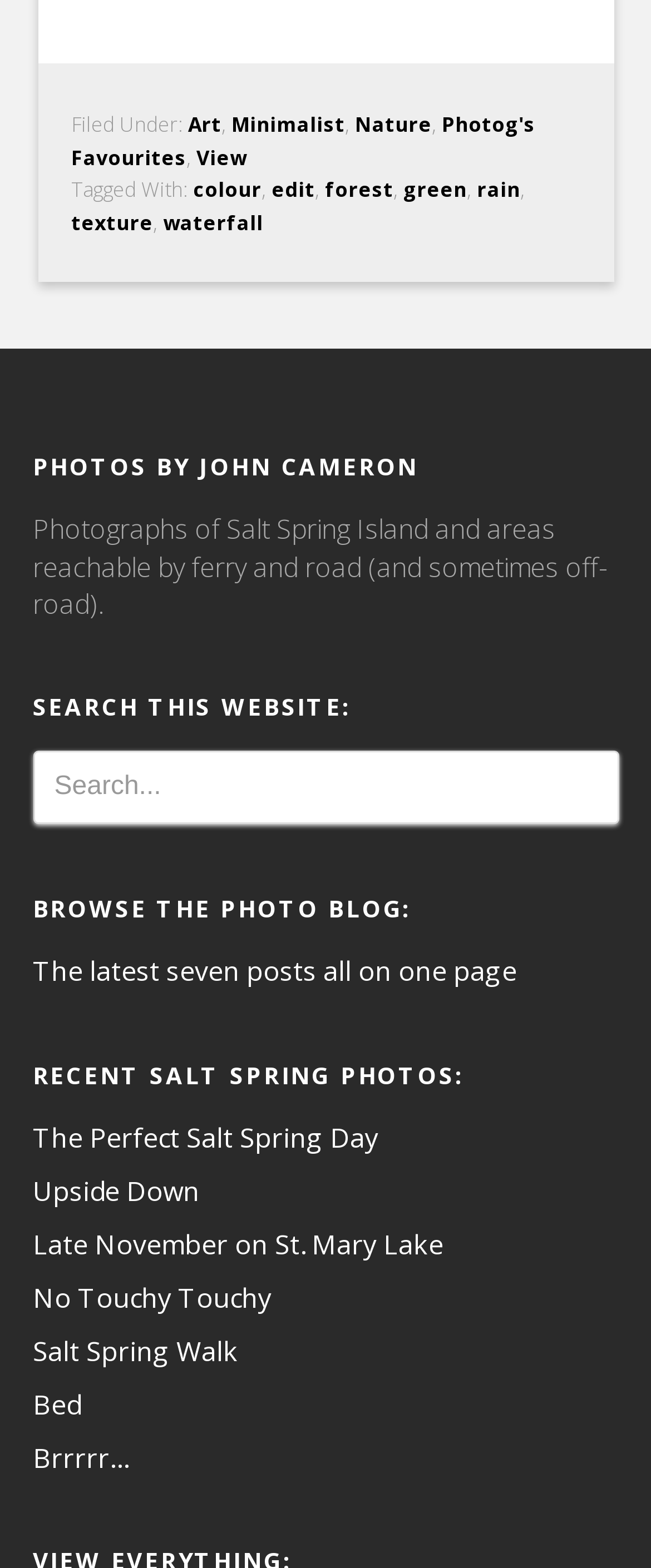How many links are there in the footer?
Look at the image and provide a short answer using one word or a phrase.

11